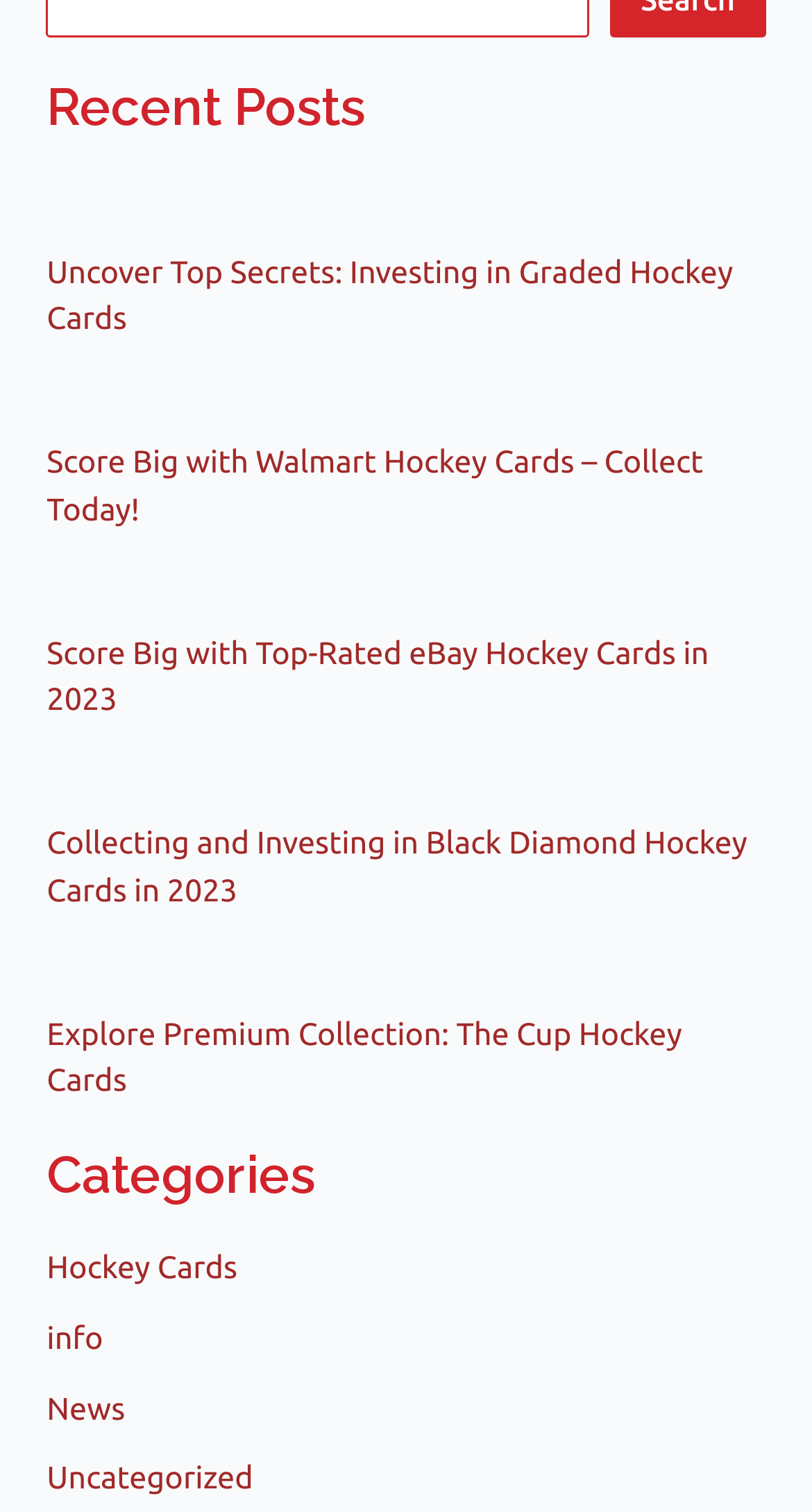Show the bounding box coordinates of the region that should be clicked to follow the instruction: "Check news."

[0.058, 0.919, 0.154, 0.943]